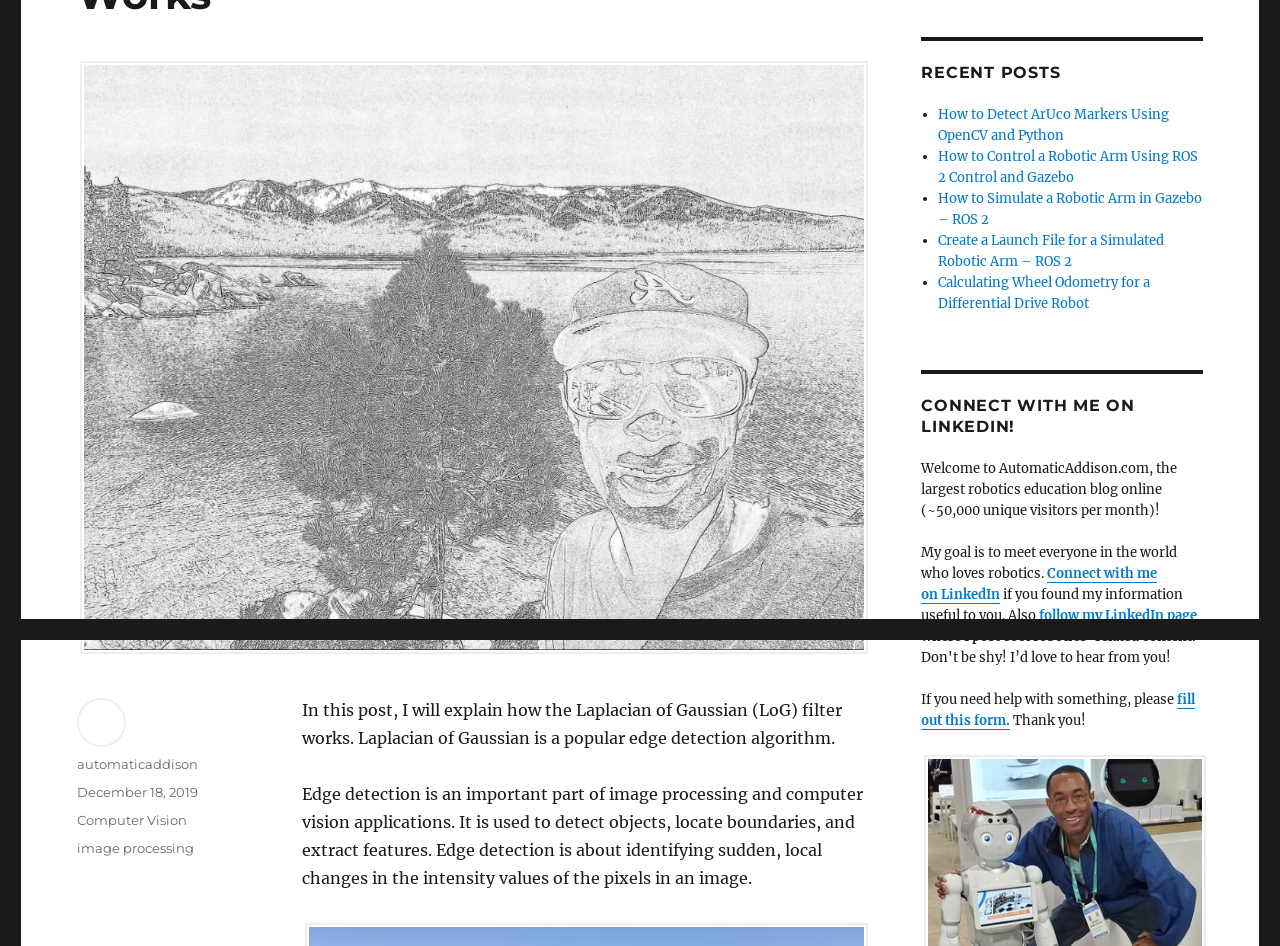Provide the bounding box coordinates of the HTML element described as: "automaticaddison". The bounding box coordinates should be four float numbers between 0 and 1, i.e., [left, top, right, bottom].

[0.06, 0.799, 0.155, 0.816]